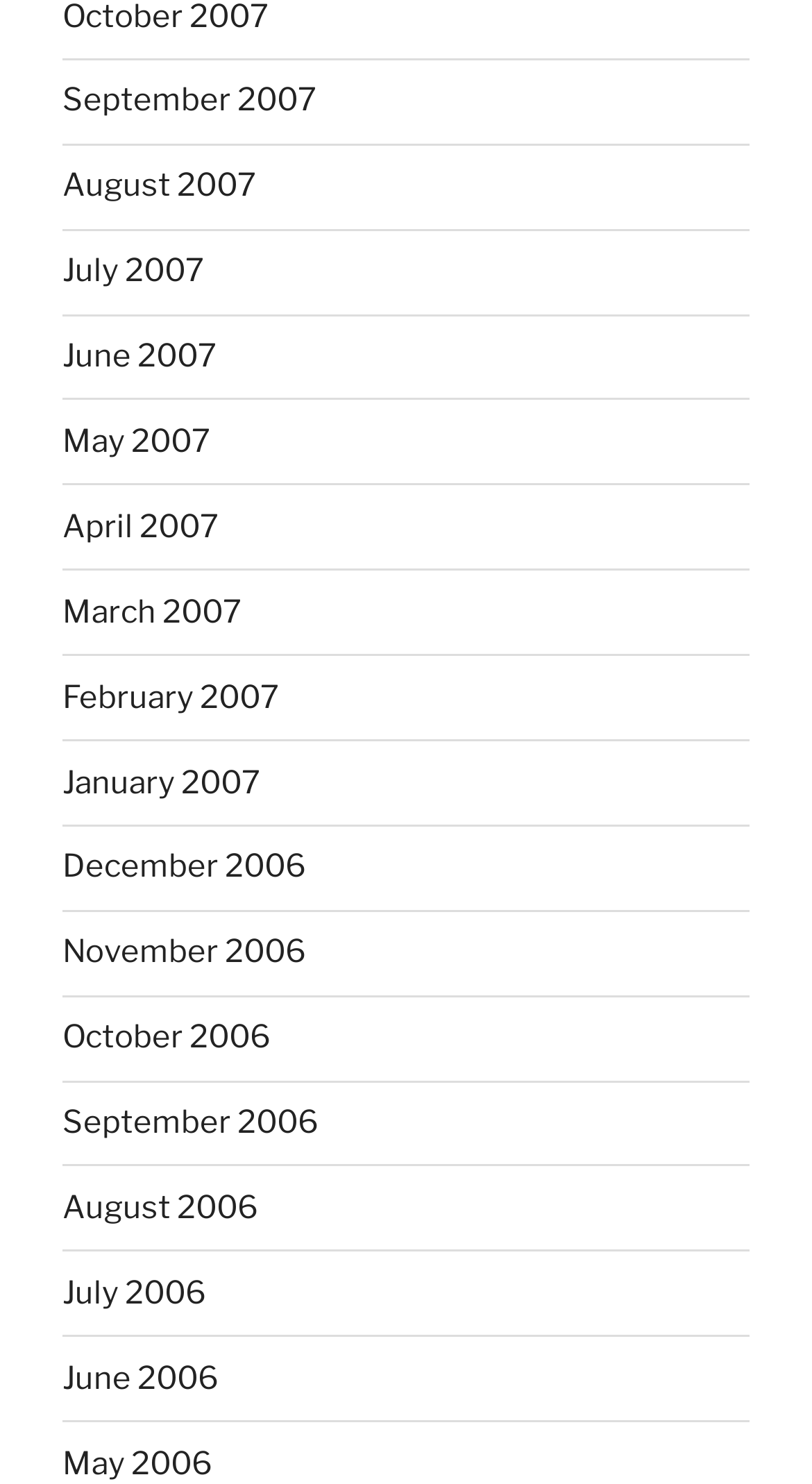Determine the bounding box coordinates for the HTML element described here: "June 2006".

[0.077, 0.916, 0.269, 0.941]